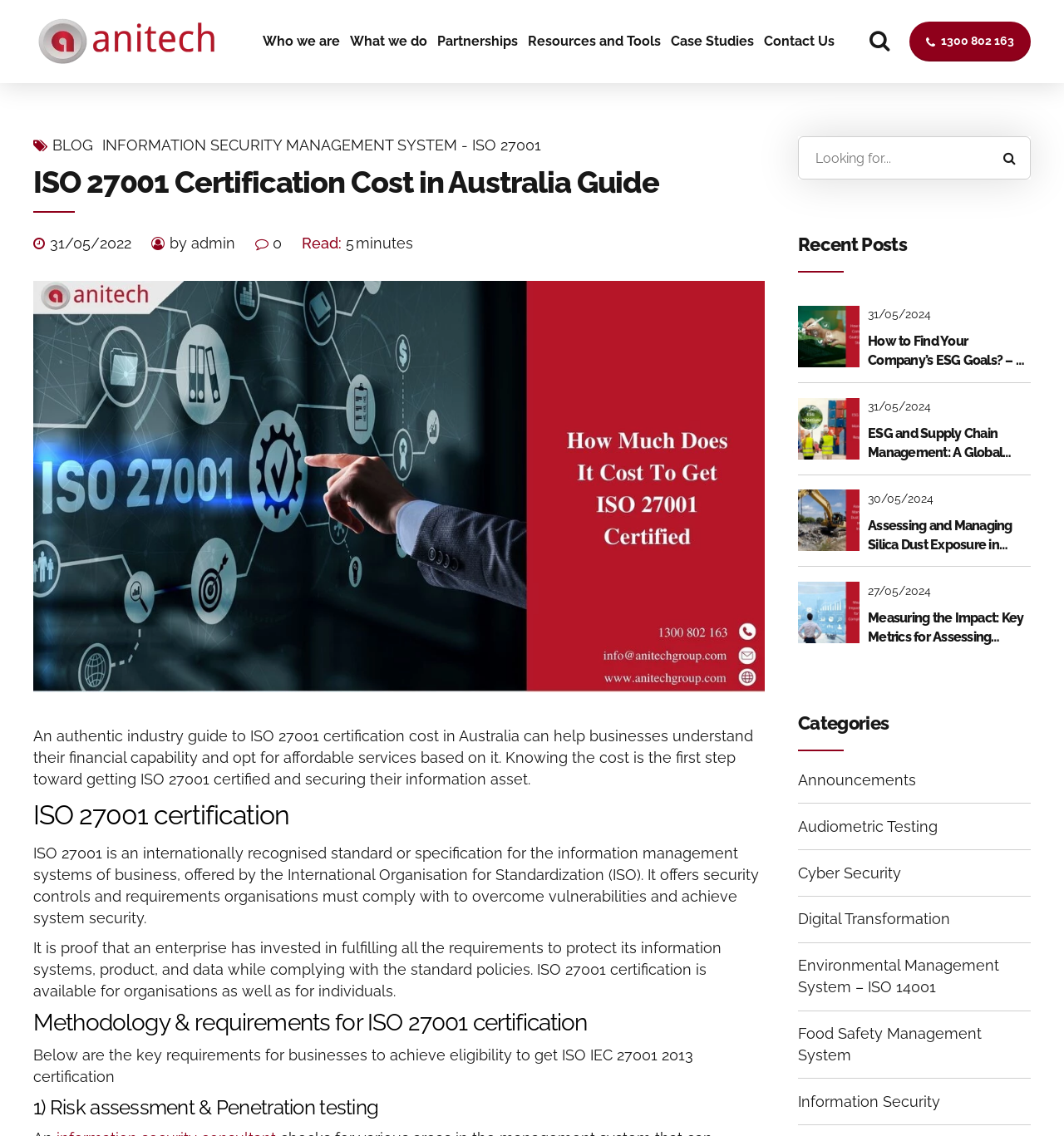Carefully observe the image and respond to the question with a detailed answer:
What is the first step towards getting ISO 27001 certified?

According to the webpage, the first step towards getting ISO 27001 certified is knowing the cost, which is the main topic of the webpage. The webpage provides an authentic industry guide to ISO 27001 certification cost in Australia to help businesses understand their financial capability and opt for affordable services.